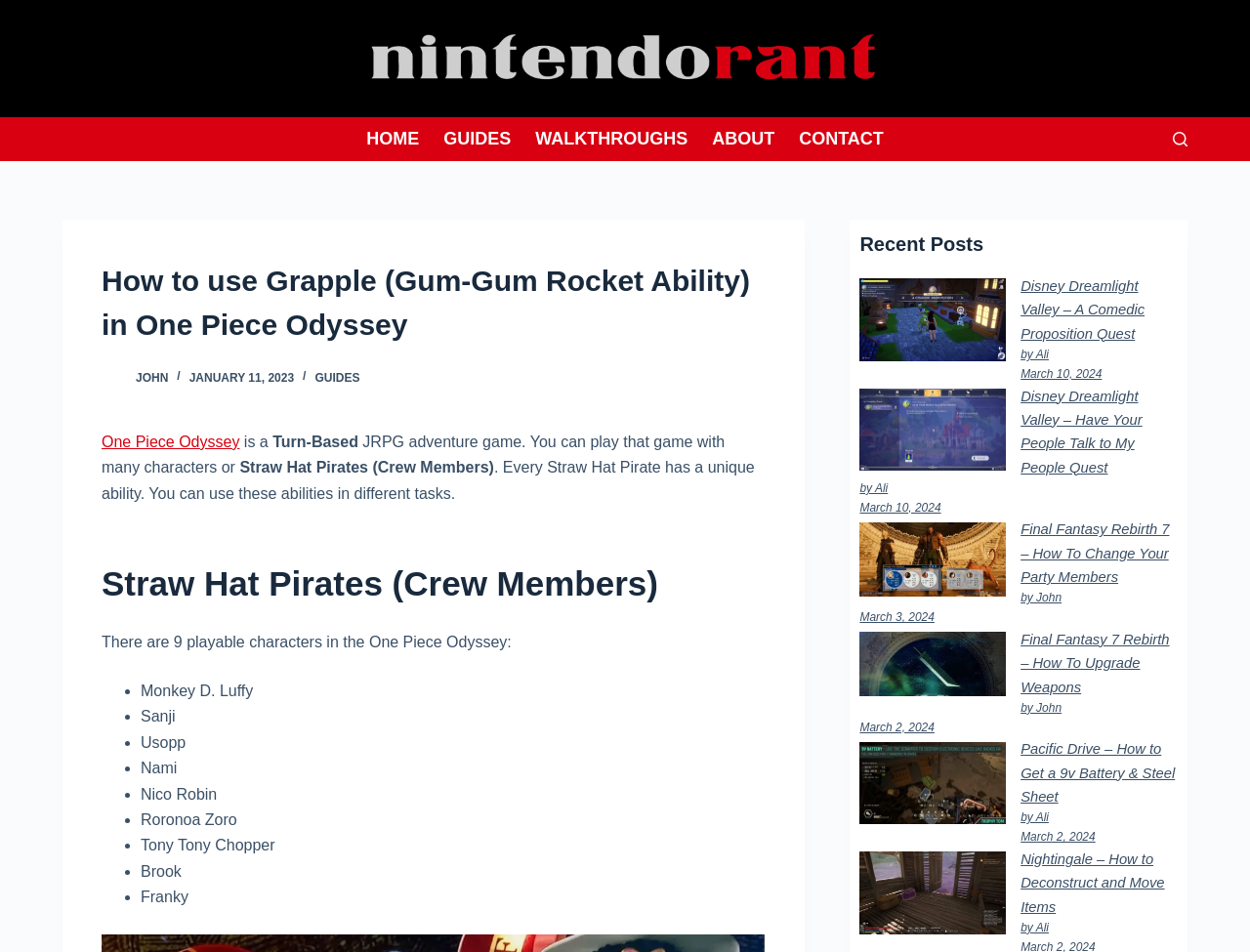What is the name of the author of the article 'How to use Grapple (Gum-Gum Rocket Ability) in One Piece Odyssey'?
Using the image, respond with a single word or phrase.

John